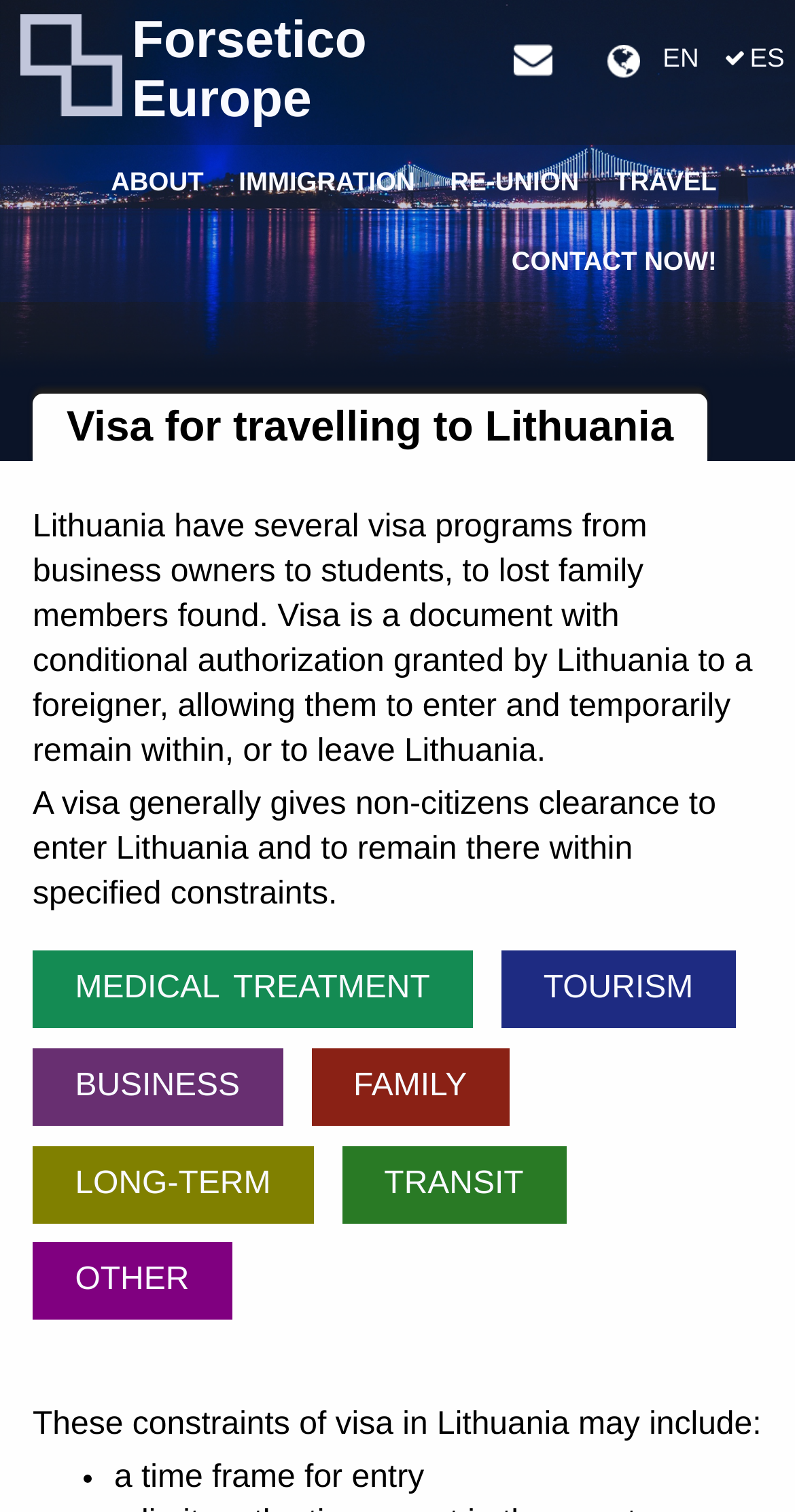Identify the bounding box of the HTML element described here: "parent_node: Mike McCoy". Provide the coordinates as four float numbers between 0 and 1: [left, top, right, bottom].

None